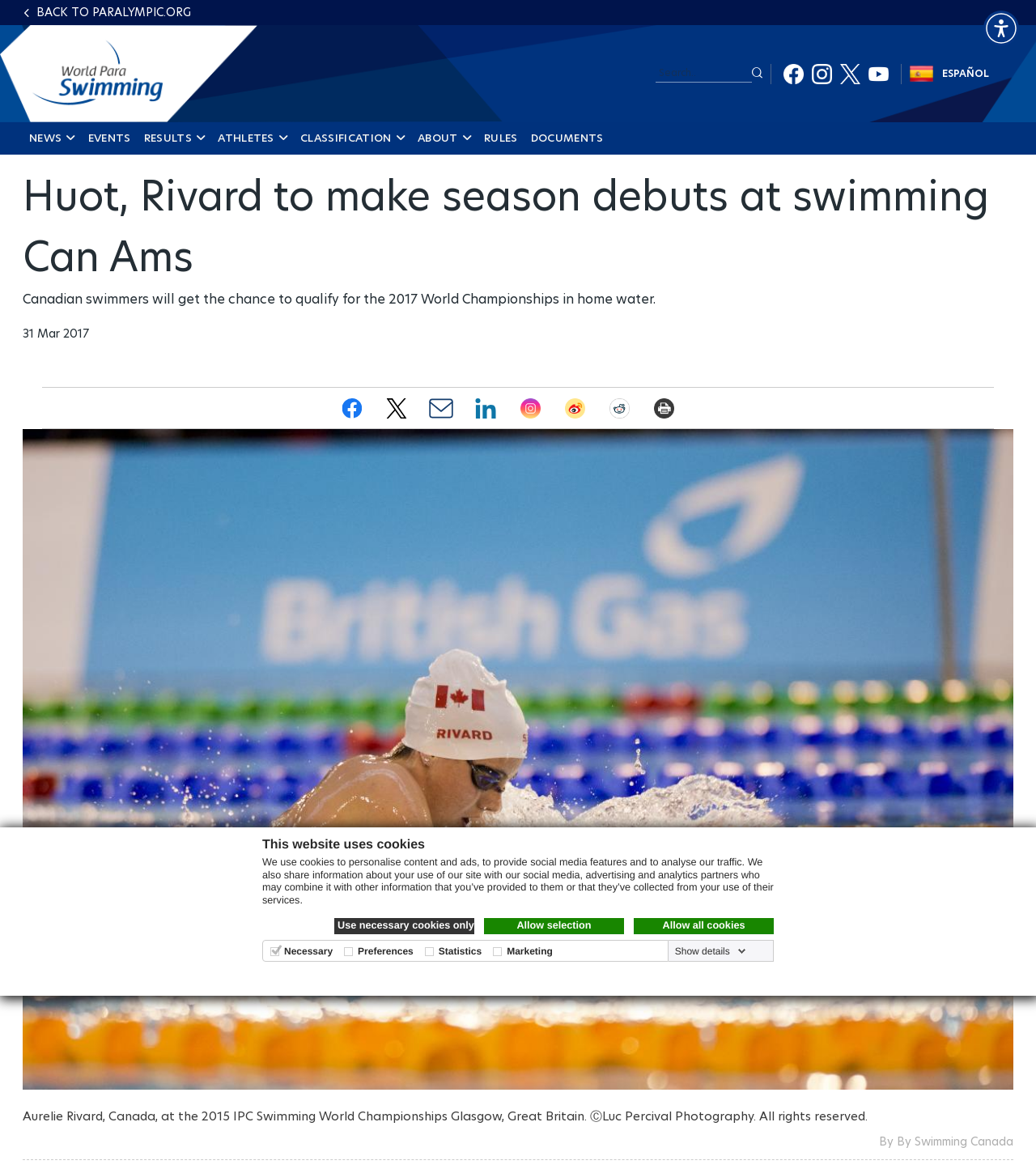What is the main heading displayed on the webpage? Please provide the text.

Huot, Rivard to make season debuts at swimming Can Ams